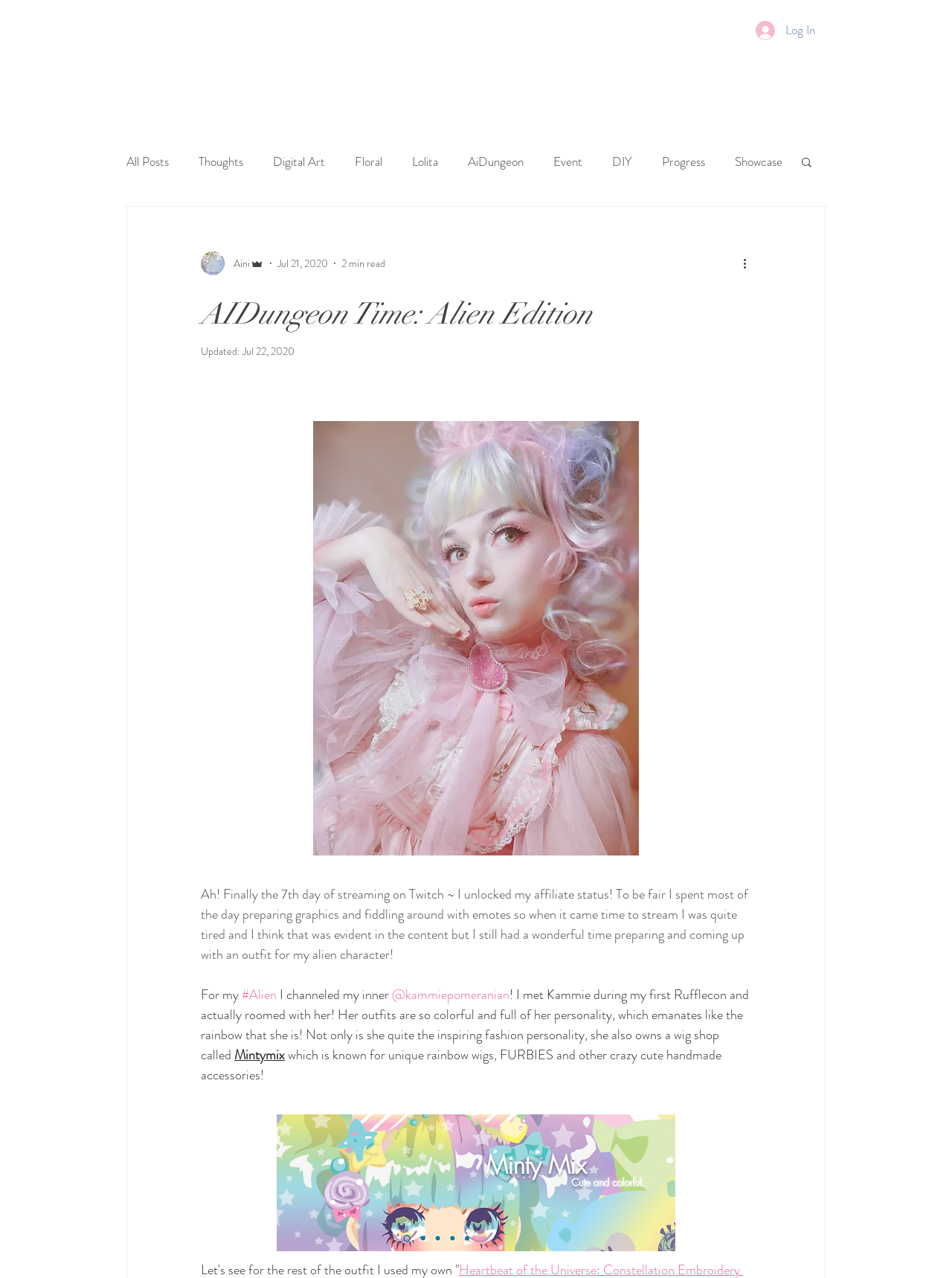Please provide the bounding box coordinates for the UI element as described: "Creative Writing". The coordinates must be four floats between 0 and 1, represented as [left, top, right, bottom].

[0.359, 0.259, 0.445, 0.273]